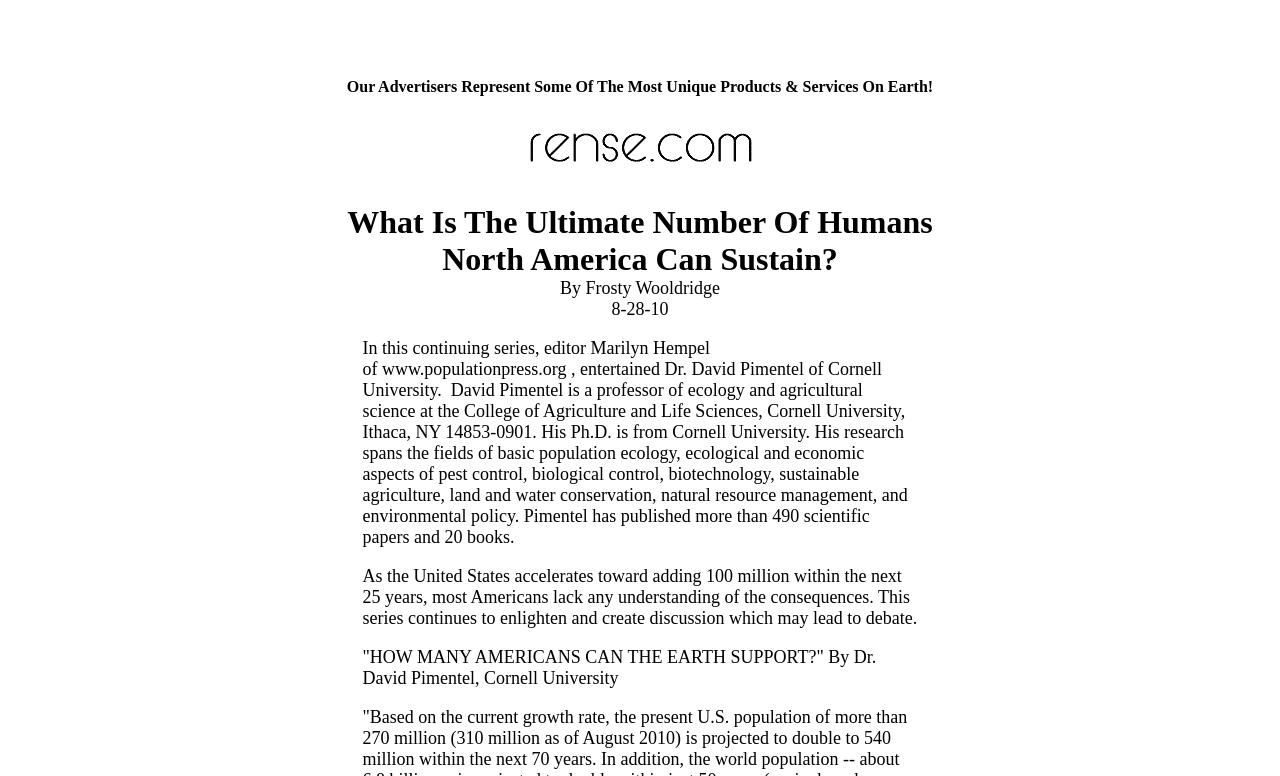Offer a meticulous description of the webpage's structure and content.

The webpage is focused on the topic "How Many Can North America Sustain?" and features a mix of text and images. At the top, there is a small, non-descriptive text element. Below it, there are several sections, each with a descriptive title and a brief text or image. 

The first section has a title that reads "Our Advertisers Represent Some Of The Most Unique Products & Services On Earth!" and is positioned near the top of the page. The next few sections are empty, with only non-descriptive text elements. 

The fourth section is more substantial, featuring an image from "rense.com" and is positioned roughly in the middle of the page. 

The fifth section is the most prominent, with a series of text elements that form a cohesive paragraph. The text discusses the question of how many humans North America can sustain, citing an article by Frosty Wooldridge. The article's title, author, and date are all clearly displayed. 

Below this section, there are several more sections, each with a brief text or non-descriptive text element. The final section is the longest, featuring a paragraph of text that discusses the consequences of the United States' rapid population growth and references an article by Dr. David Pimentel from Cornell University.